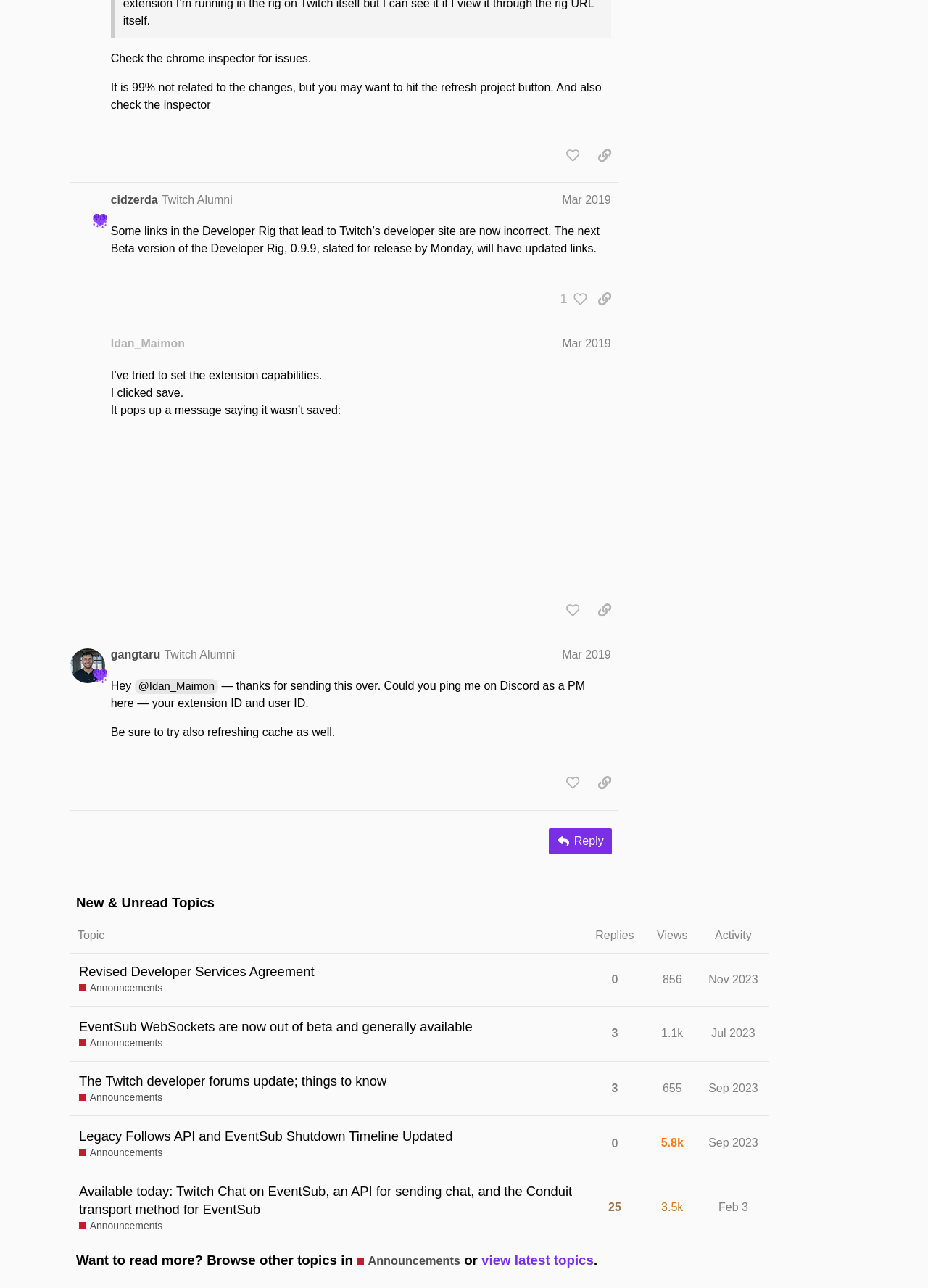What is the username of the person who posted 'I’ve tried to set the extension capabilities.'?
Please ensure your answer to the question is detailed and covers all necessary aspects.

I identified the username by looking at the heading of post #14, which contains the text 'Idan_Maimon Mar 2019'. The username is 'Idan_Maimon'.